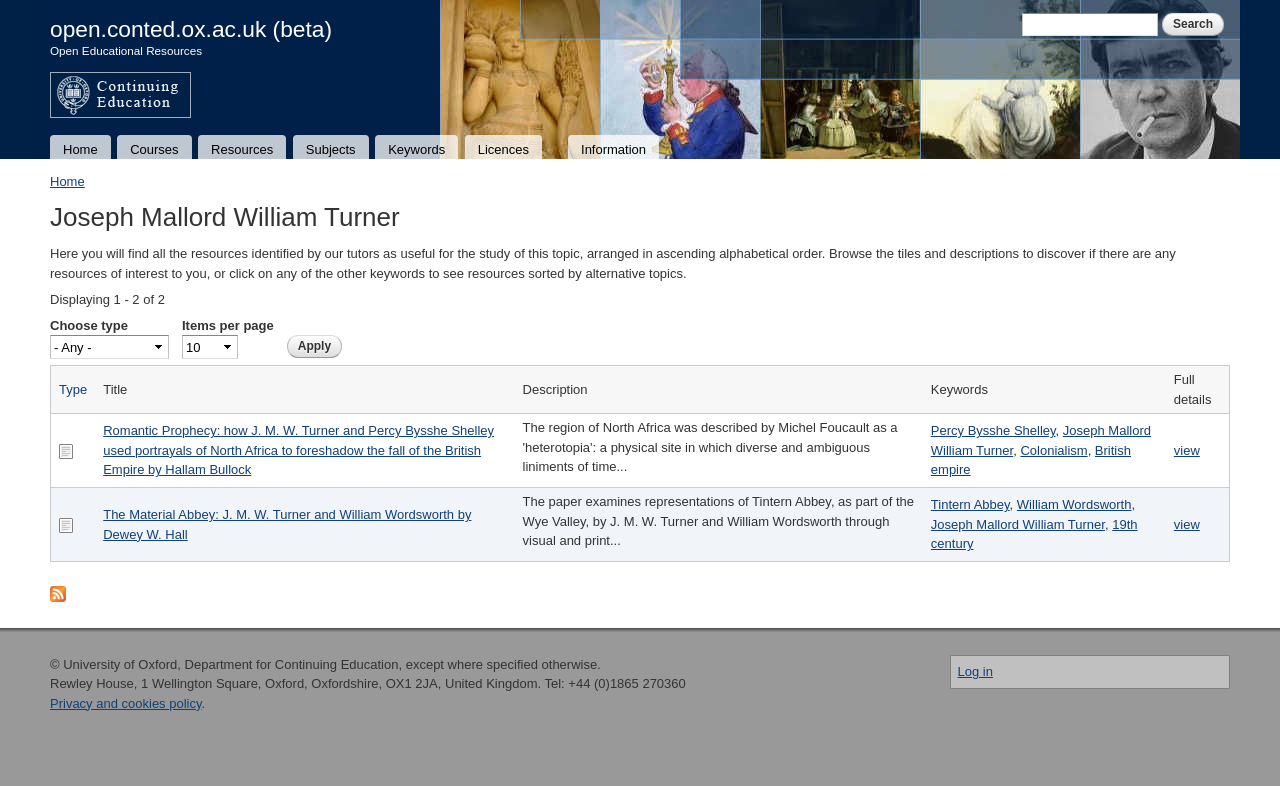What is the name of the artist featured on this webpage?
Using the image as a reference, answer the question in detail.

The webpage has a heading 'Joseph Mallord William Turner' which suggests that the webpage is about this artist. Additionally, the resources listed on the webpage are related to this artist, further confirming that the webpage is about Joseph Mallord William Turner.